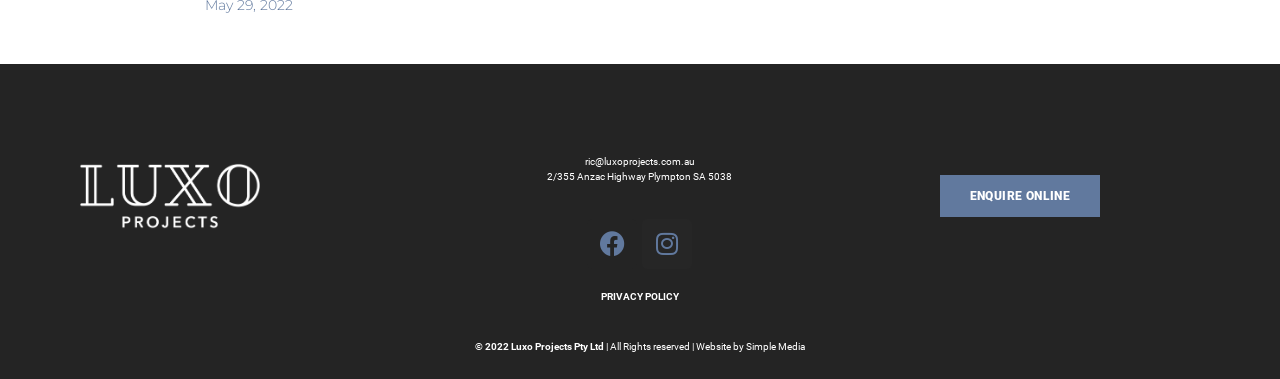What is the address of Luxo Projects Pty Ltd?
Please provide a detailed and thorough answer to the question.

The address is found in the StaticText element which is located near the top section of the webpage, below the email address.